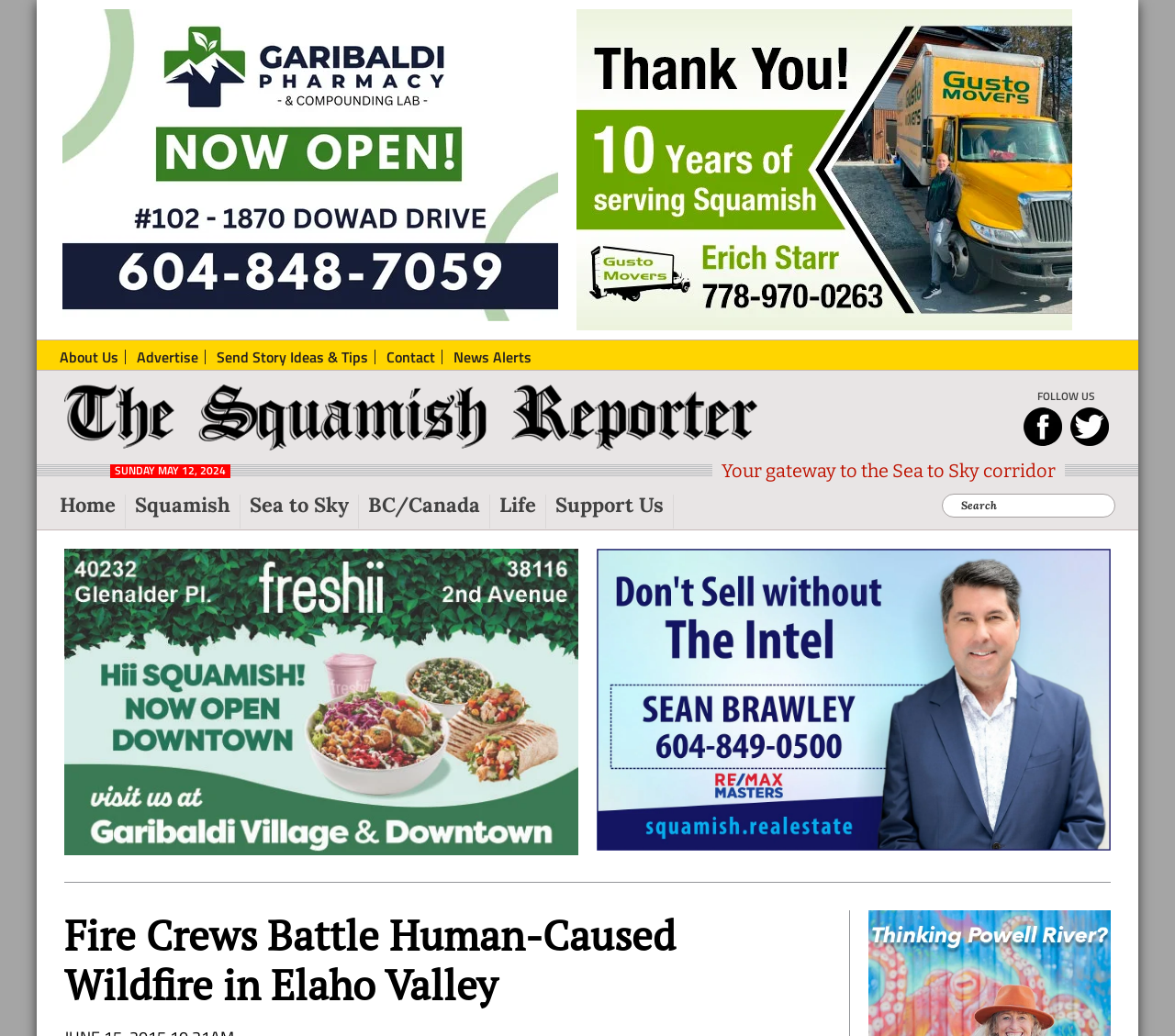Give a succinct answer to this question in a single word or phrase: 
How many navigation links are in the main navigation?

7